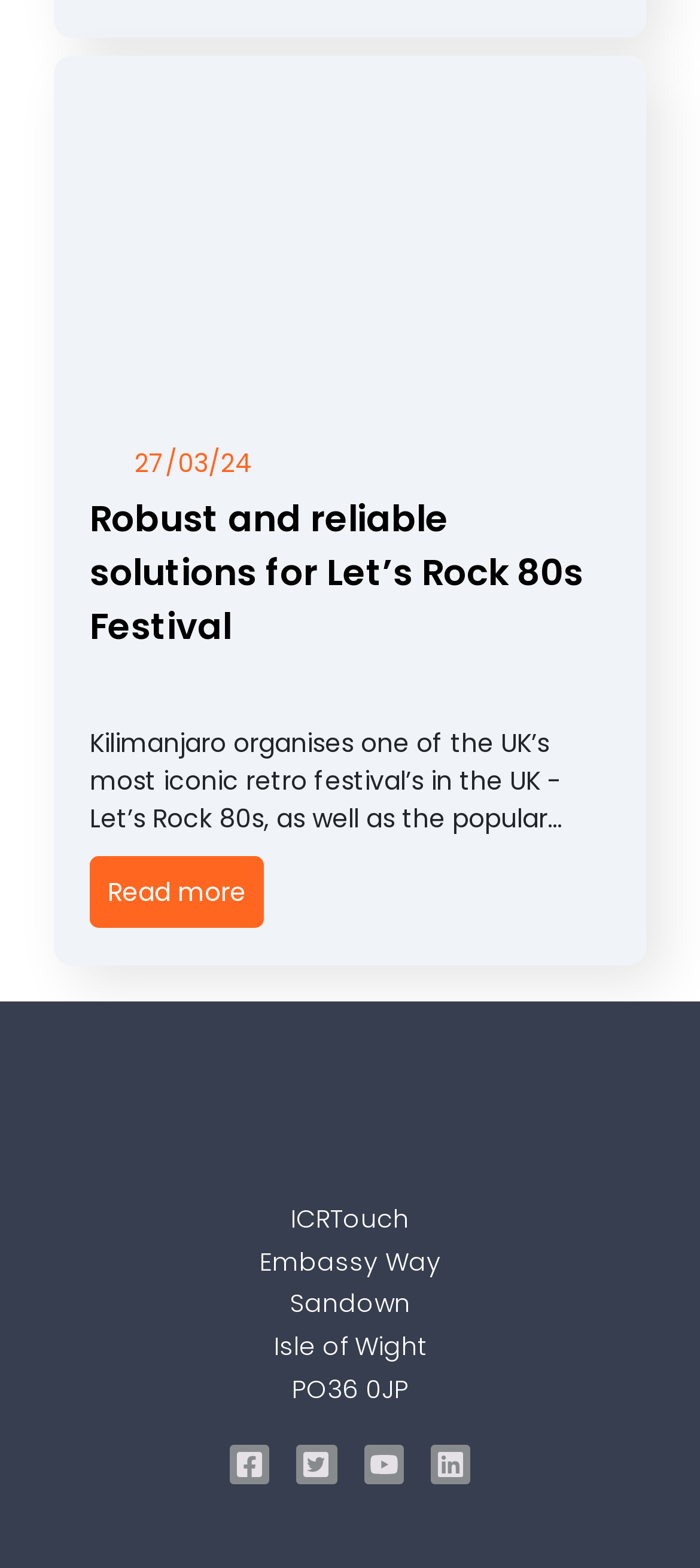What social media platforms are mentioned?
We need a detailed and meticulous answer to the question.

The answer can be found in the link elements 'Facebook-square', 'Twitter-square', 'Youtube', and 'Linkedin' which are children of the Root Element.